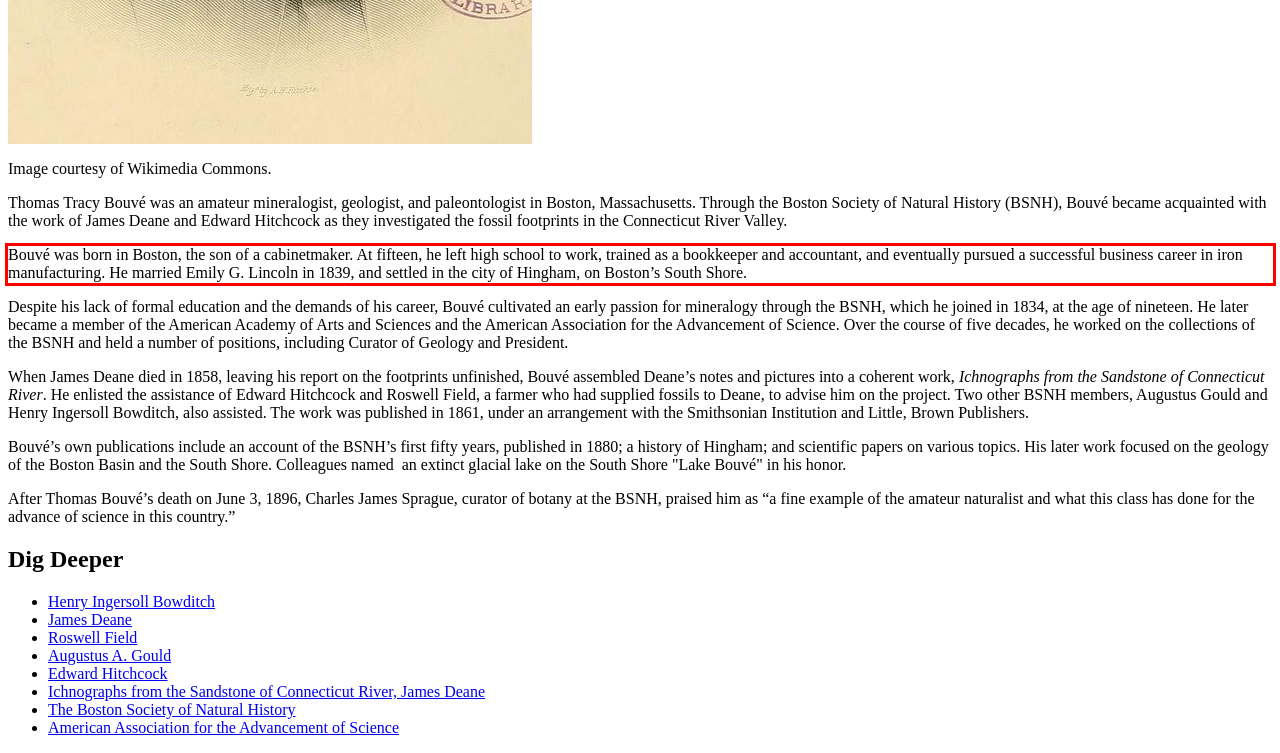Given a screenshot of a webpage, locate the red bounding box and extract the text it encloses.

Bouvé was born in Boston, the son of a cabinetmaker. At fifteen, he left high school to work, trained as a bookkeeper and accountant, and eventually pursued a successful business career in iron manufacturing. He married Emily G. Lincoln in 1839, and settled in the city of Hingham, on Boston’s South Shore.